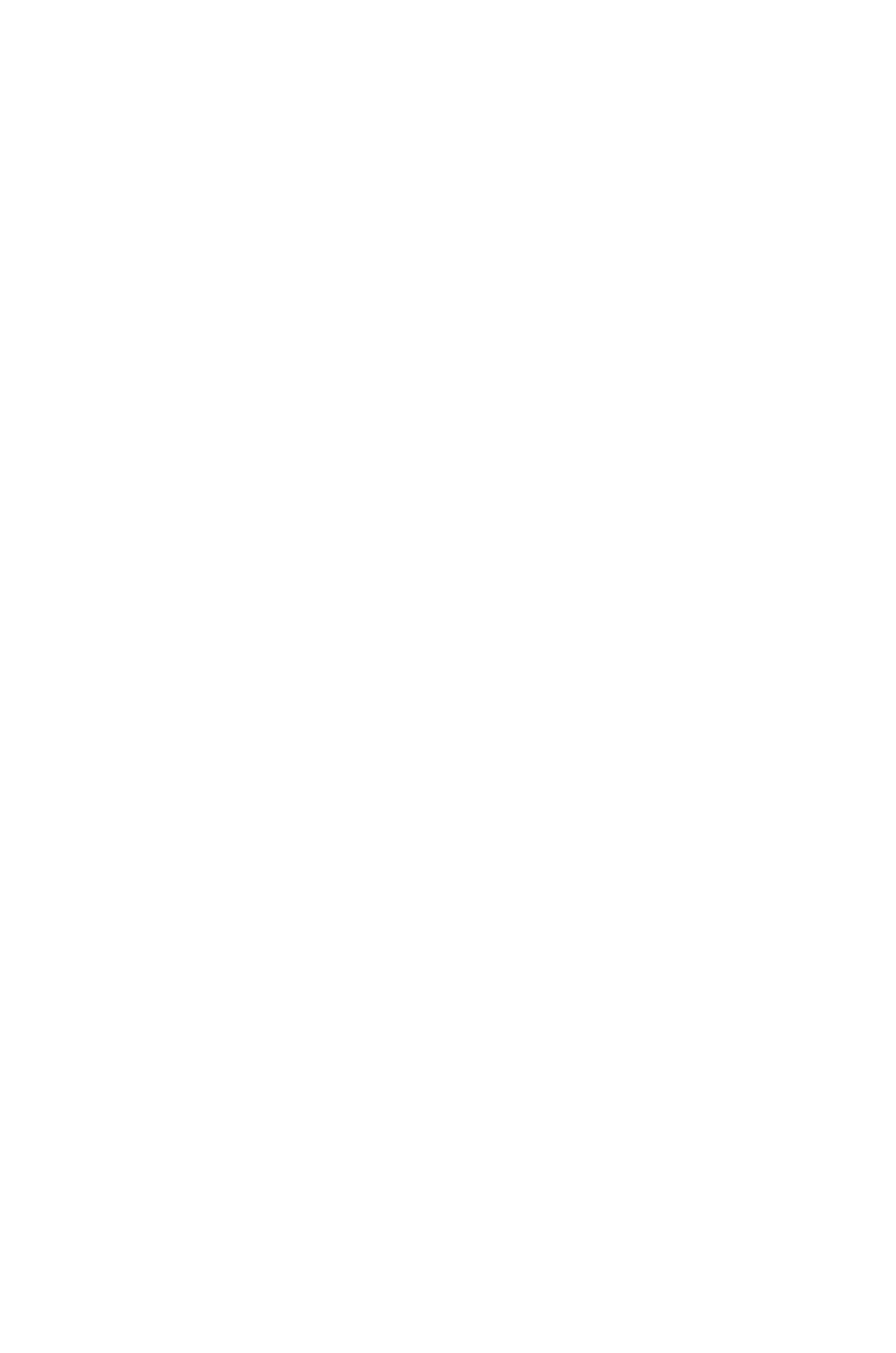Please identify the bounding box coordinates of the element's region that I should click in order to complete the following instruction: "Explore FLOORING options". The bounding box coordinates consist of four float numbers between 0 and 1, i.e., [left, top, right, bottom].

[0.429, 0.171, 0.622, 0.204]